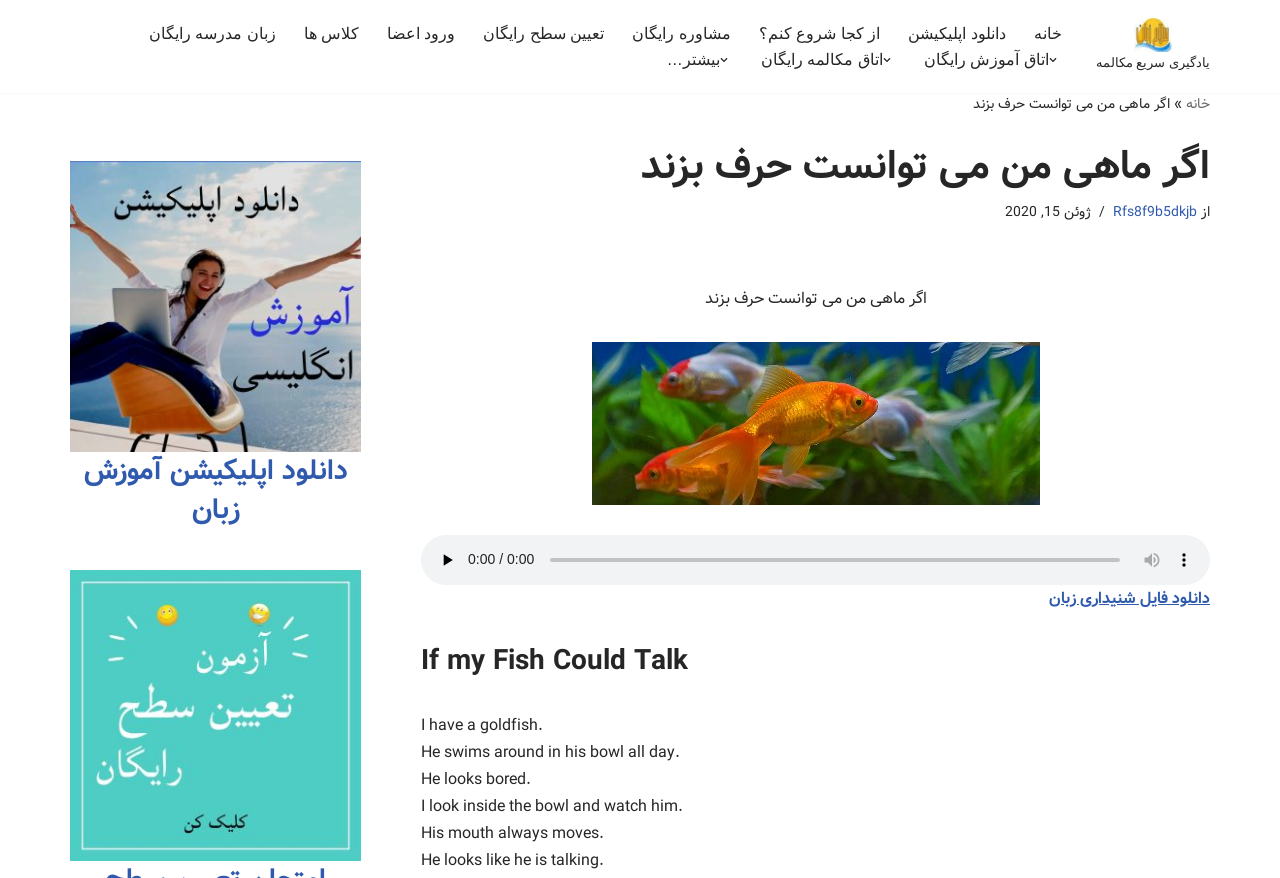Using details from the image, please answer the following question comprehensively:
What is the purpose of the 'دانلود فایل شنیداری زبان' link?

The purpose of the 'دانلود فایل شنیداری زبان' link can be inferred from its text content, which suggests that it allows users to download an audio file related to language learning. This link is likely related to the audio player element above it.